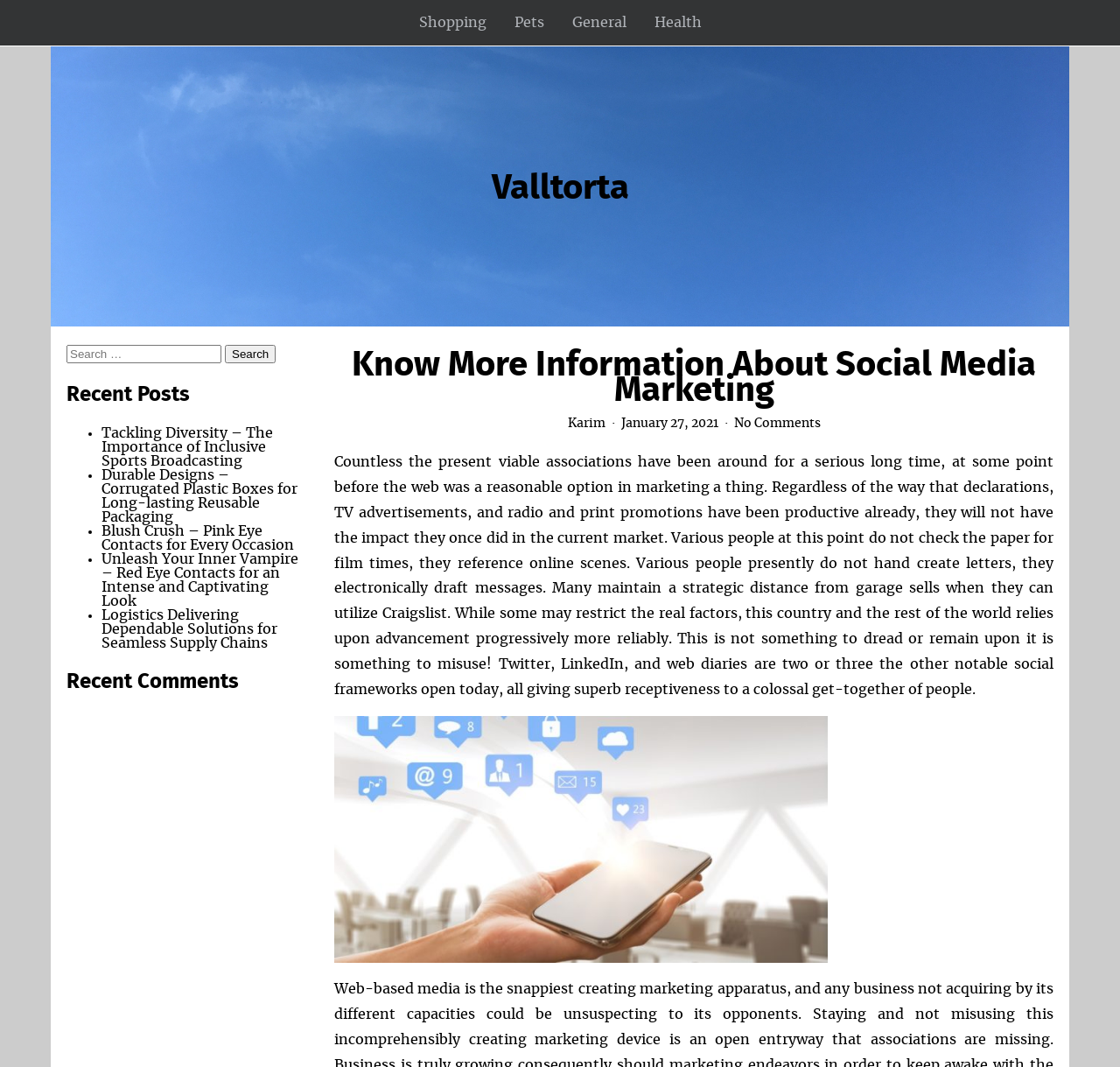Based on the element description "Health", predict the bounding box coordinates of the UI element.

[0.571, 0.008, 0.639, 0.034]